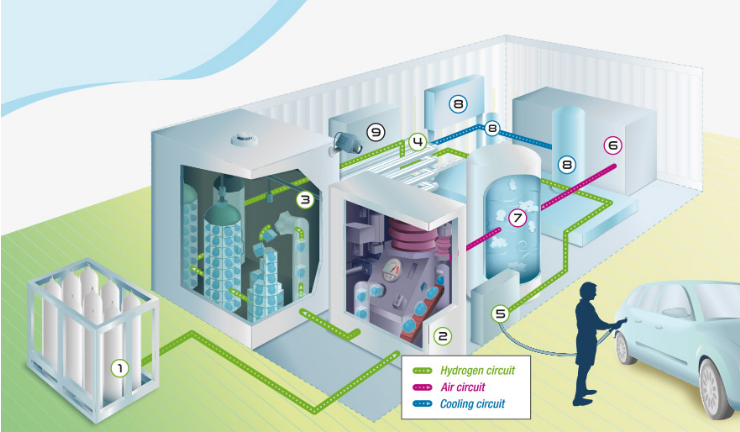Generate a detailed caption that describes the image.

The image illustrates a detailed schematic of a hydrogen refueling station, highlighting the various interconnected systems that facilitate the refueling process. 

In the left section, a cluster of hydrogen cylinders (labelled 1) store the compressed hydrogen gas. The hydrogen circuit is visually represented by green pathways, indicating the flow of hydrogen from these cylinders throughout the station. 

At the center, the hydrogen is processed through several components, with labels indicating key elements such as the compressor (2) and storage tanks (3). The air circuit, depicted in blue, suggests the station's mechanisms to ensure the proper air supply for the fueling process. 

Additionally, the cooling circuit, shown in purple, emphasizes the importance of managing temperature during hydrogen compression. Key numbered components visualize parts of the system such as pumps, filters, and gauges (4-9), demonstrating how hydrogen is managed, compressed, and ultimately dispensed to vehicles. 

A figure on the right is depicted in the act of refueling a hydrogen-powered vehicle, illustrating the practical application of the technologies represented in the schematic. This comprehensive diagram serves to educate viewers about the essential infrastructure required for the burgeoning hydrogen fuel industry.